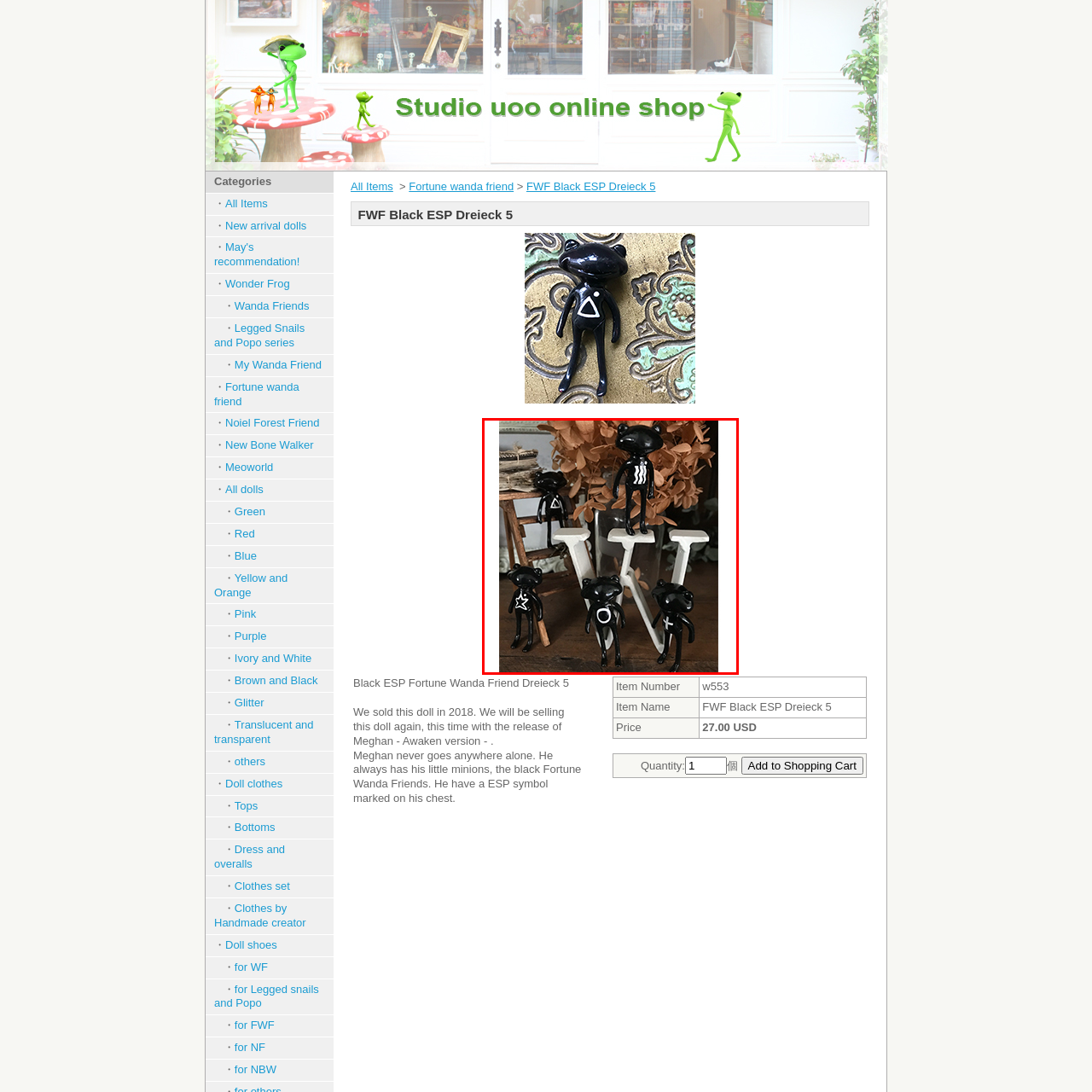Focus on the highlighted area in red, What is the background of the scene? Answer using a single word or phrase.

Wooden surface